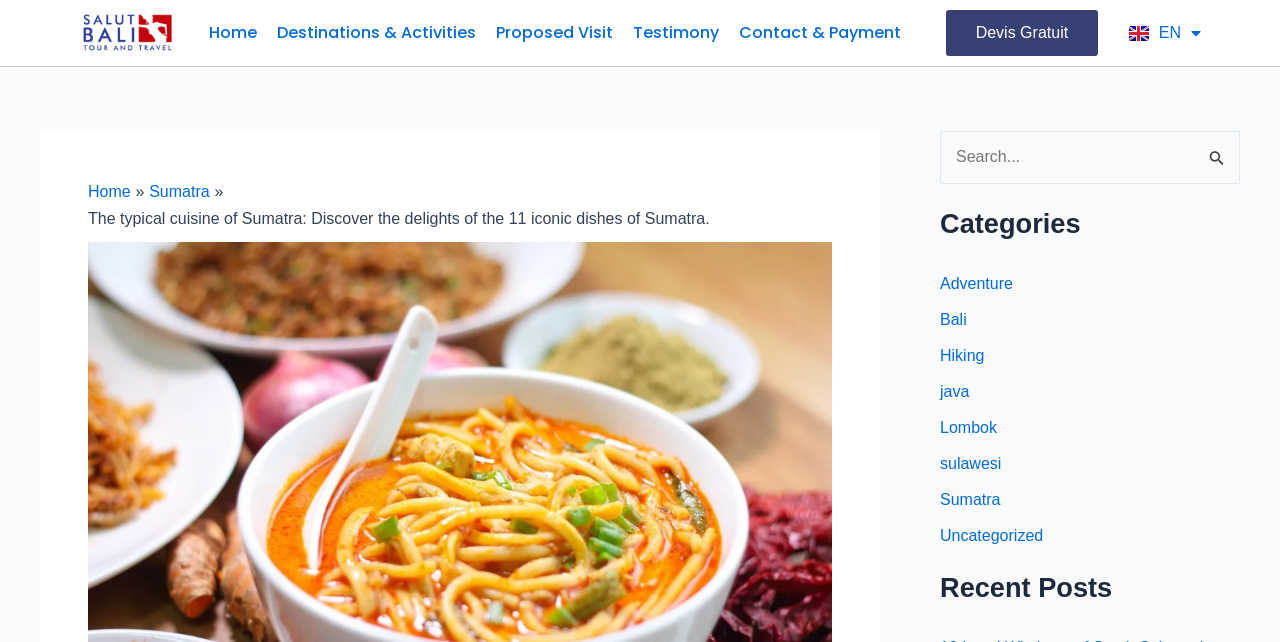Locate the bounding box coordinates of the element to click to perform the following action: 'Read recent posts'. The coordinates should be given as four float values between 0 and 1, in the form of [left, top, right, bottom].

[0.734, 0.884, 0.969, 0.948]